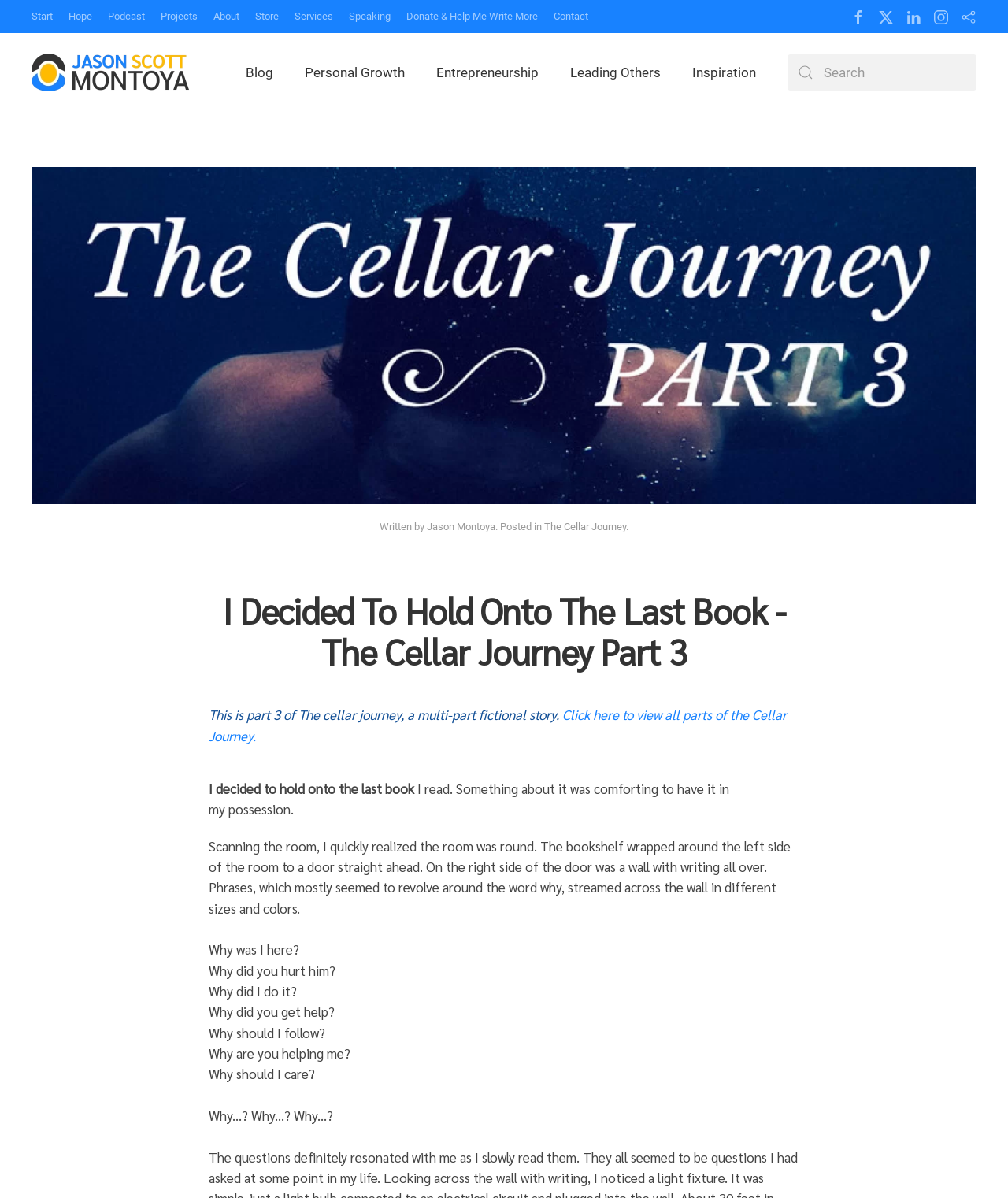Write a detailed summary of the webpage.

This webpage appears to be a blog post titled "I Decided To Hold Onto The Last Book - The Cellar Journey Part 3". At the top of the page, there is a navigation menu with links to various sections of the website, including "Hope", "Podcast", "Projects", "About", "Store", "Services", "Speaking", "Donate & Help Me Write More", and "Contact". Below this menu, there is a prominent image of the author, Jason Scott Montoya.

To the right of the author's image, there are several buttons with dropdown menus, including "Blog", "Personal Growth", "Entrepreneurship", "Leading Others", and "Inspiration". Further to the right, there is a search bar with a magnifying glass icon.

The main content of the page is a fictional story, "The Cellar Journey Part 3", written by Jason Montoya. The story begins with a brief introduction, followed by a series of paragraphs describing the protagonist's experience in a mysterious room. The room has a bookshelf on one side and a wall with phrases written on it, all revolving around the word "why". The story is divided into sections, with each section exploring a different question or theme.

Throughout the story, there are no images, but there are several blocks of text with varying font sizes and colors. The text is well-organized and easy to read, with clear headings and paragraphs. At the bottom of the page, there is a link to view all parts of "The Cellar Journey" series.